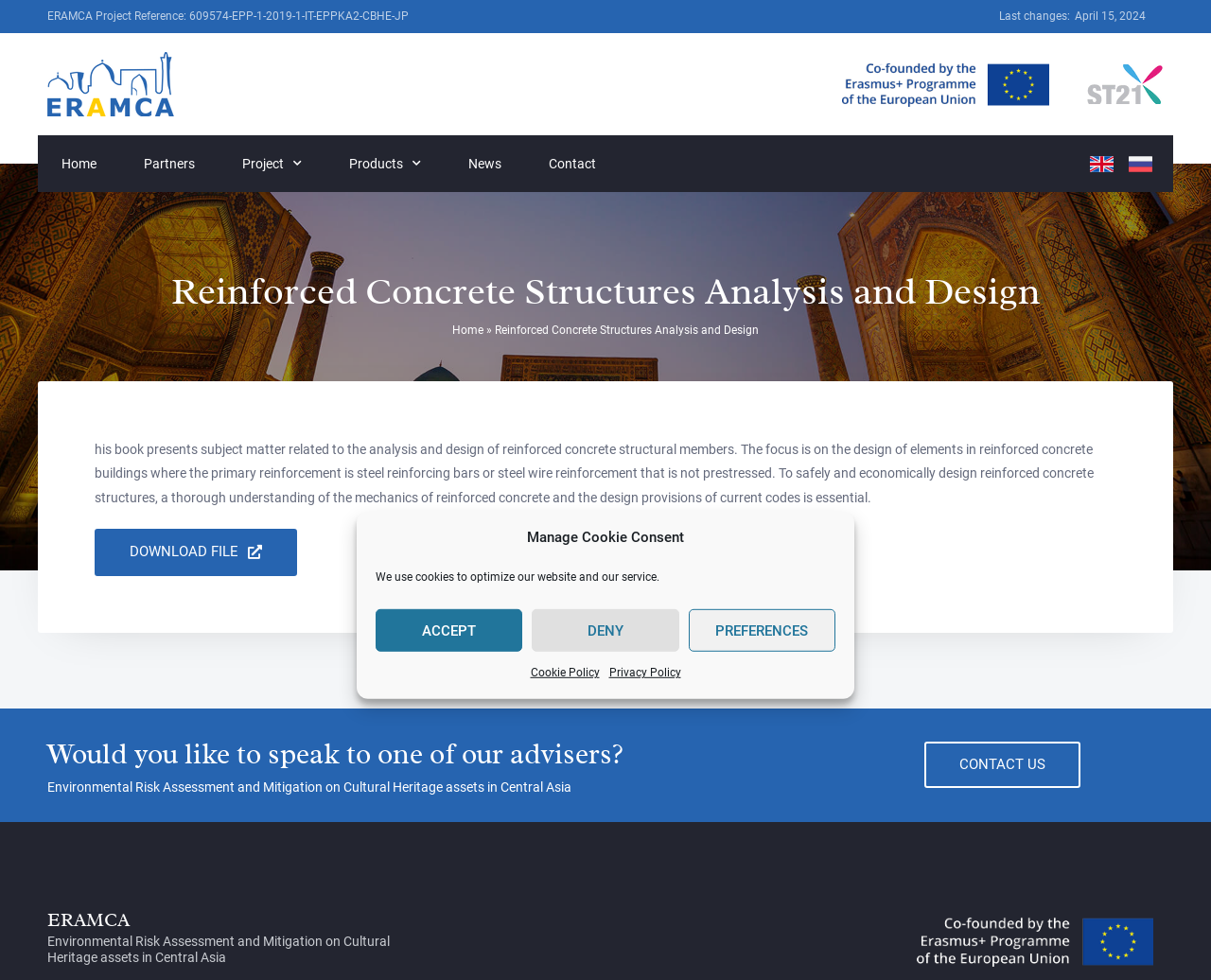Locate the bounding box coordinates of the area where you should click to accomplish the instruction: "Contact us".

[0.763, 0.757, 0.892, 0.804]